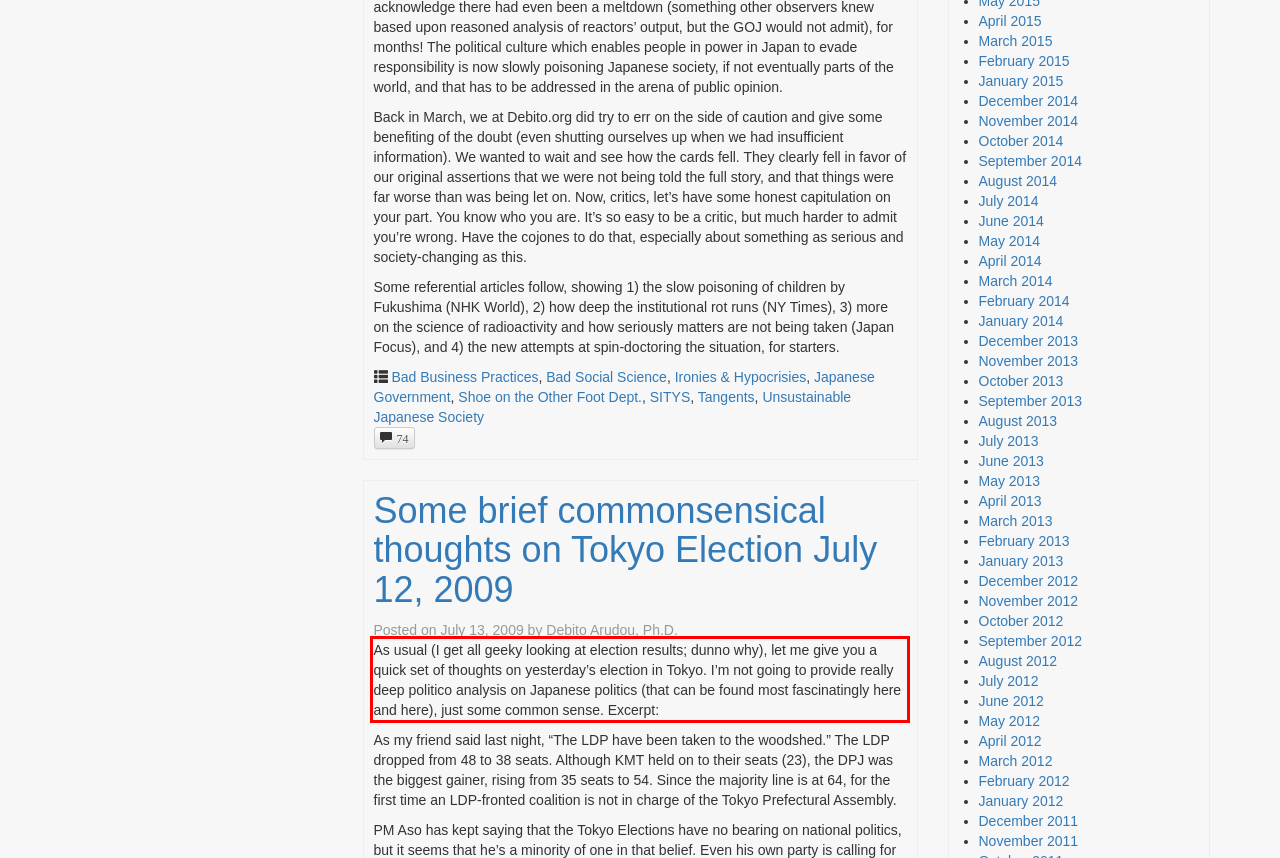Please analyze the screenshot of a webpage and extract the text content within the red bounding box using OCR.

As usual (I get all geeky looking at election results; dunno why), let me give you a quick set of thoughts on yesterday’s election in Tokyo. I’m not going to provide really deep politico analysis on Japanese politics (that can be found most fascinatingly here and here), just some common sense. Excerpt: